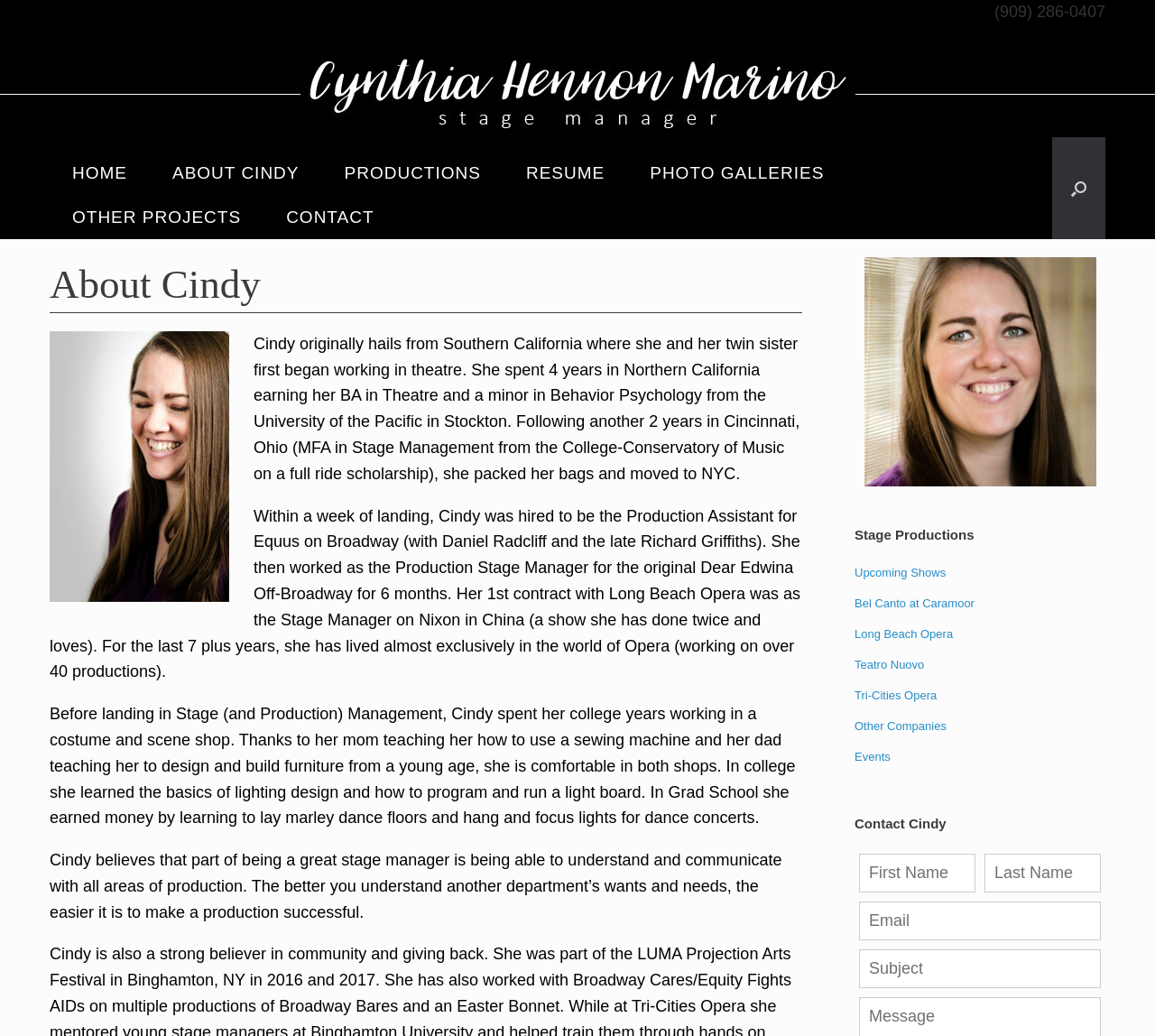Highlight the bounding box of the UI element that corresponds to this description: "Home".

[0.043, 0.145, 0.13, 0.188]